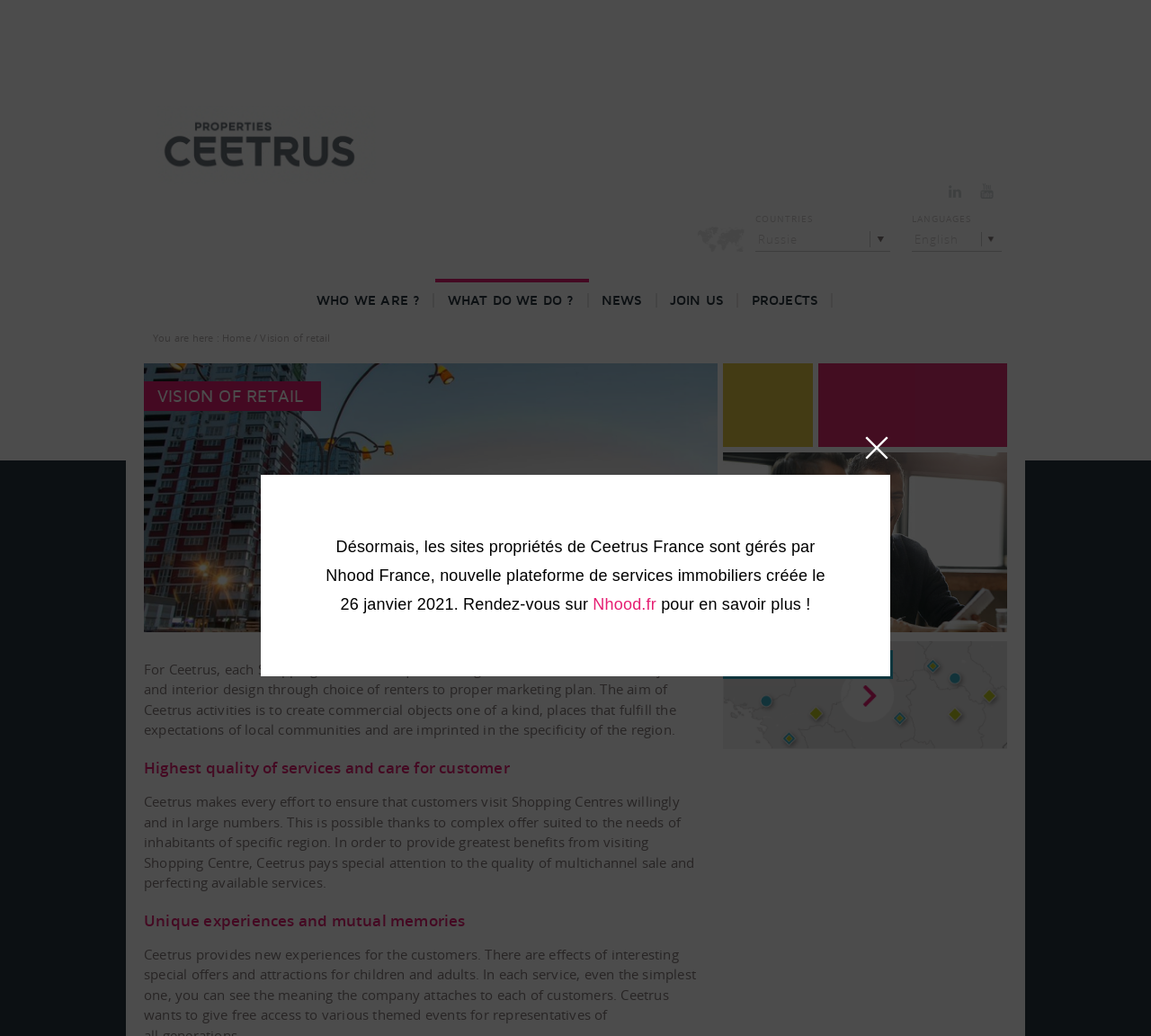Please identify the coordinates of the bounding box for the clickable region that will accomplish this instruction: "Visit Nhood.fr".

[0.515, 0.575, 0.57, 0.592]